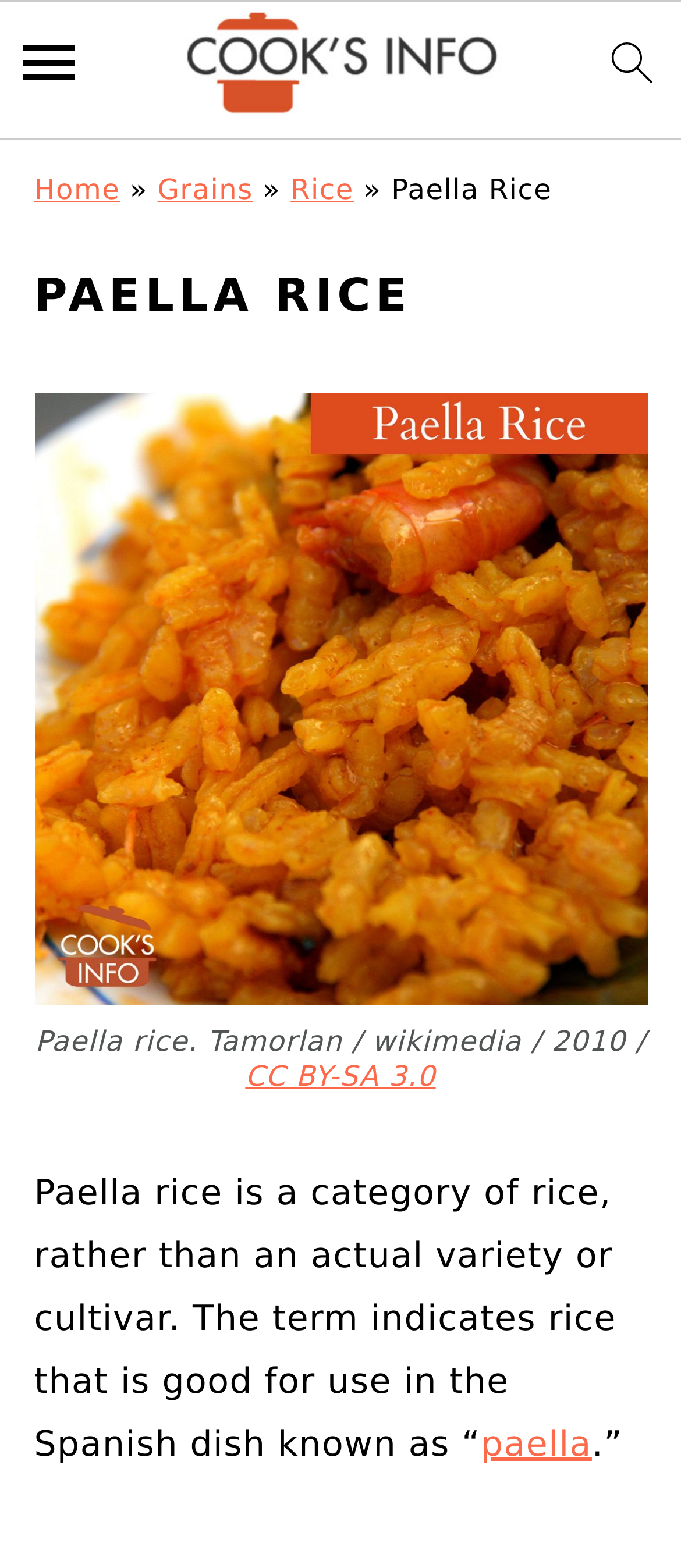Kindly determine the bounding box coordinates for the area that needs to be clicked to execute this instruction: "go to Rice".

[0.427, 0.11, 0.519, 0.131]